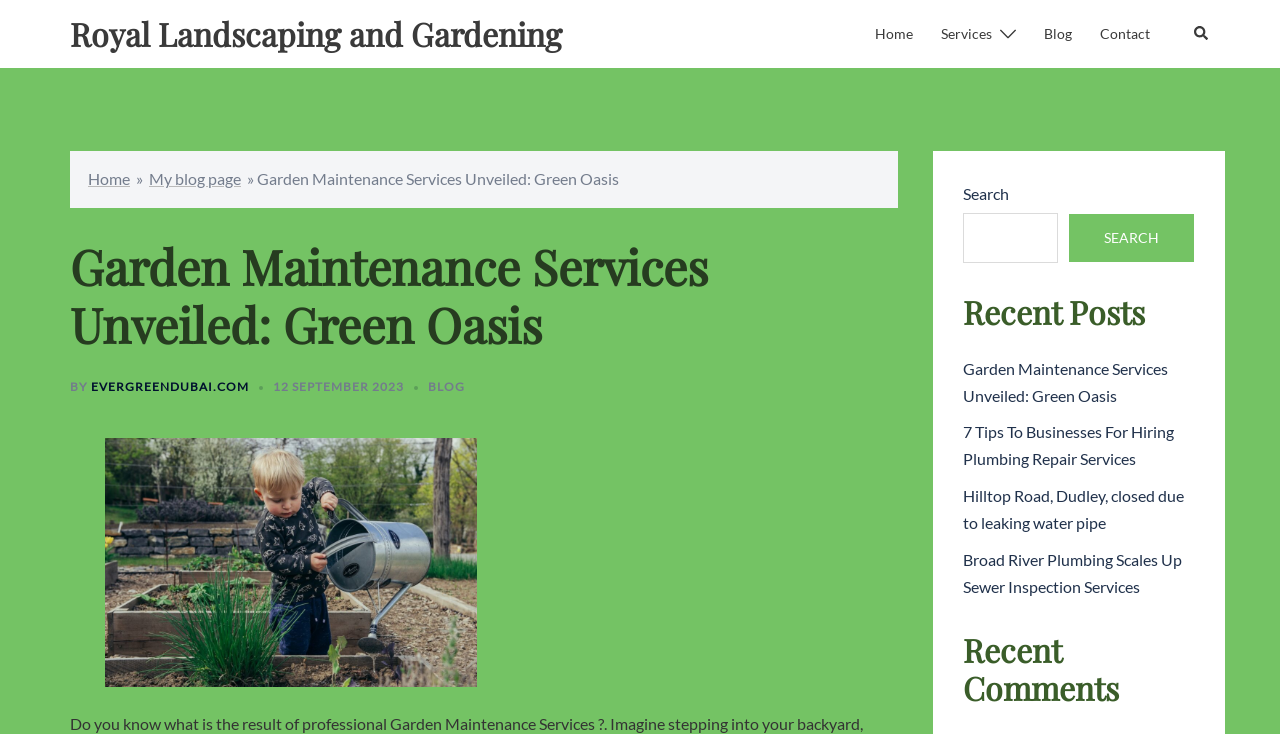Locate the bounding box of the UI element described by: "evergreendubai.com" in the given webpage screenshot.

[0.071, 0.517, 0.195, 0.537]